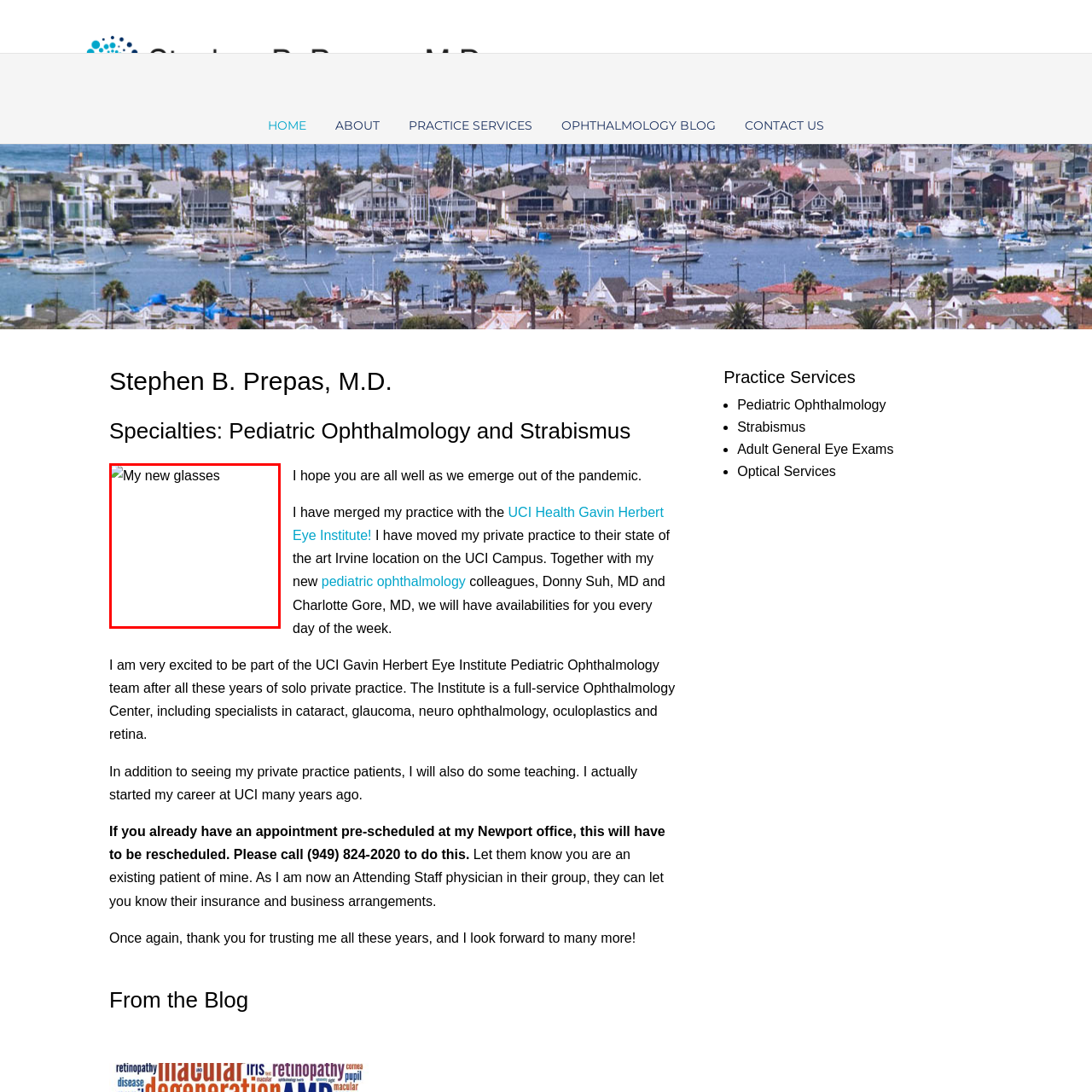What is Dr. Prepas transitioning to?
Focus on the section of the image outlined in red and give a thorough answer to the question.

The caption states that the image serves as a visual representation of an update or personal note, complementing Dr. Prepas's message about transitioning his practice to the UCI Health Gavin Herbert Eye Institute, which indicates that Dr. Prepas is transitioning to this institution.